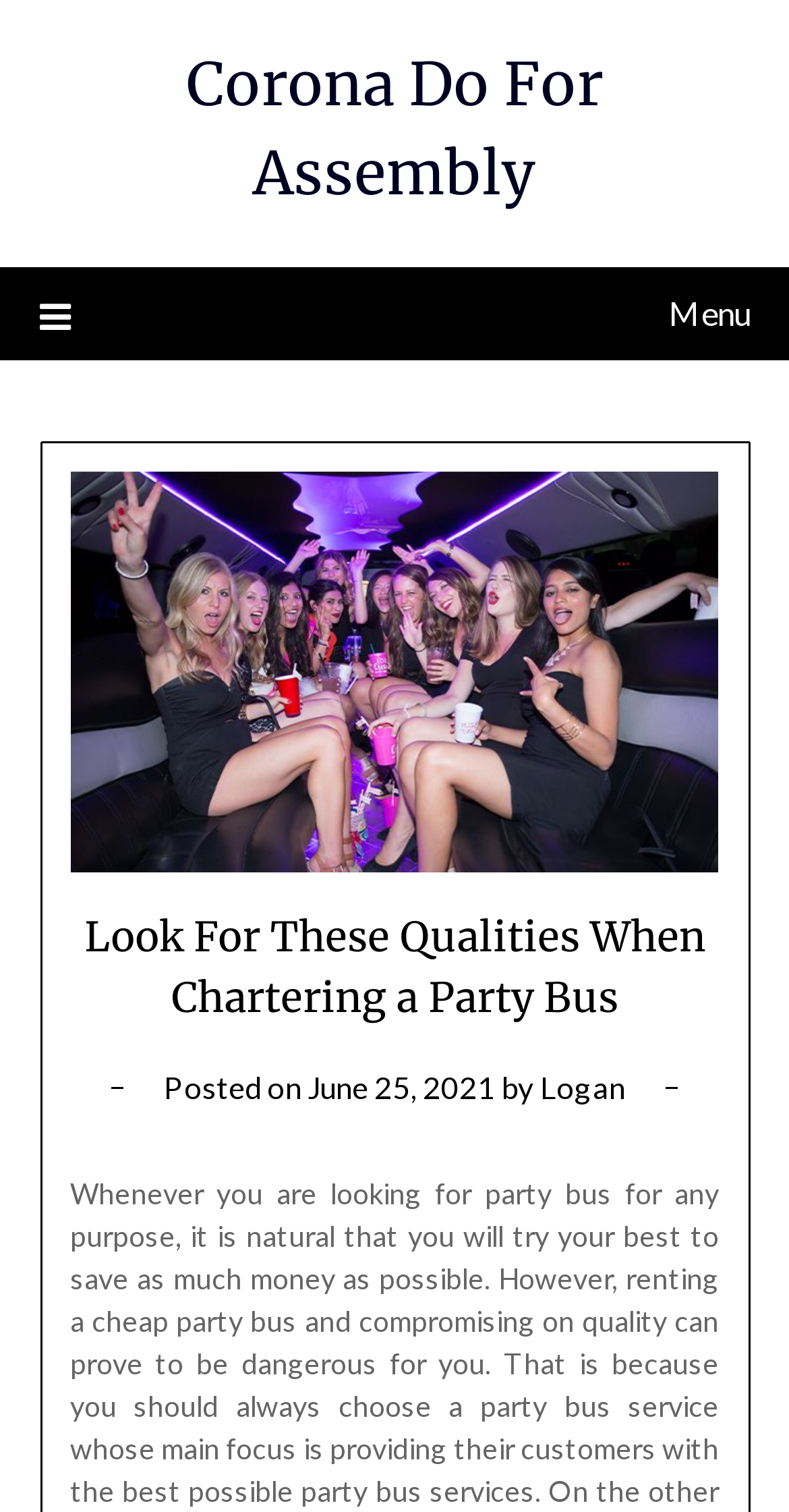Please respond in a single word or phrase: 
When was the article posted?

June 25, 2021